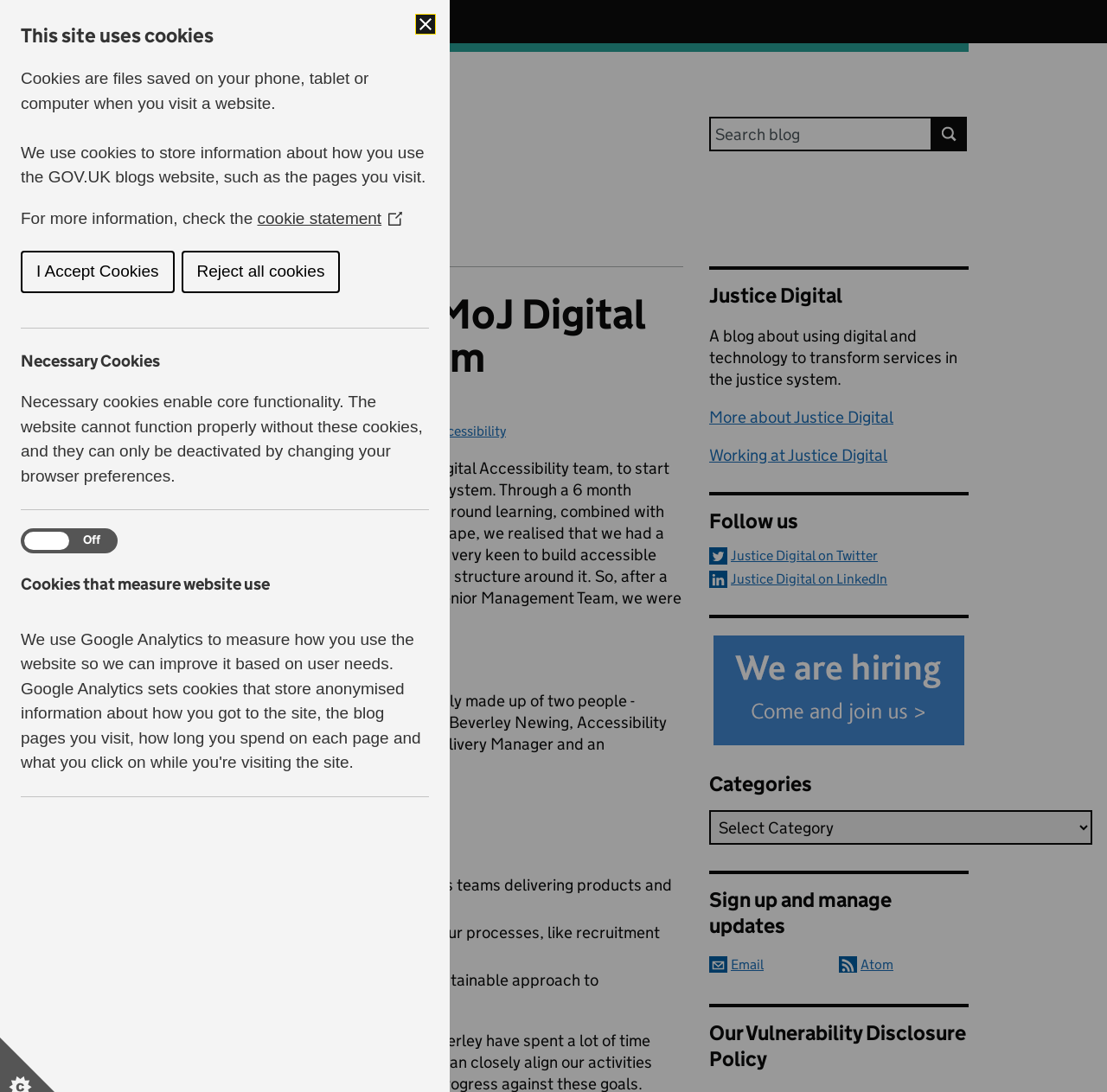Pinpoint the bounding box coordinates of the area that should be clicked to complete the following instruction: "Learn more about Justice Digital". The coordinates must be given as four float numbers between 0 and 1, i.e., [left, top, right, bottom].

[0.641, 0.373, 0.807, 0.391]